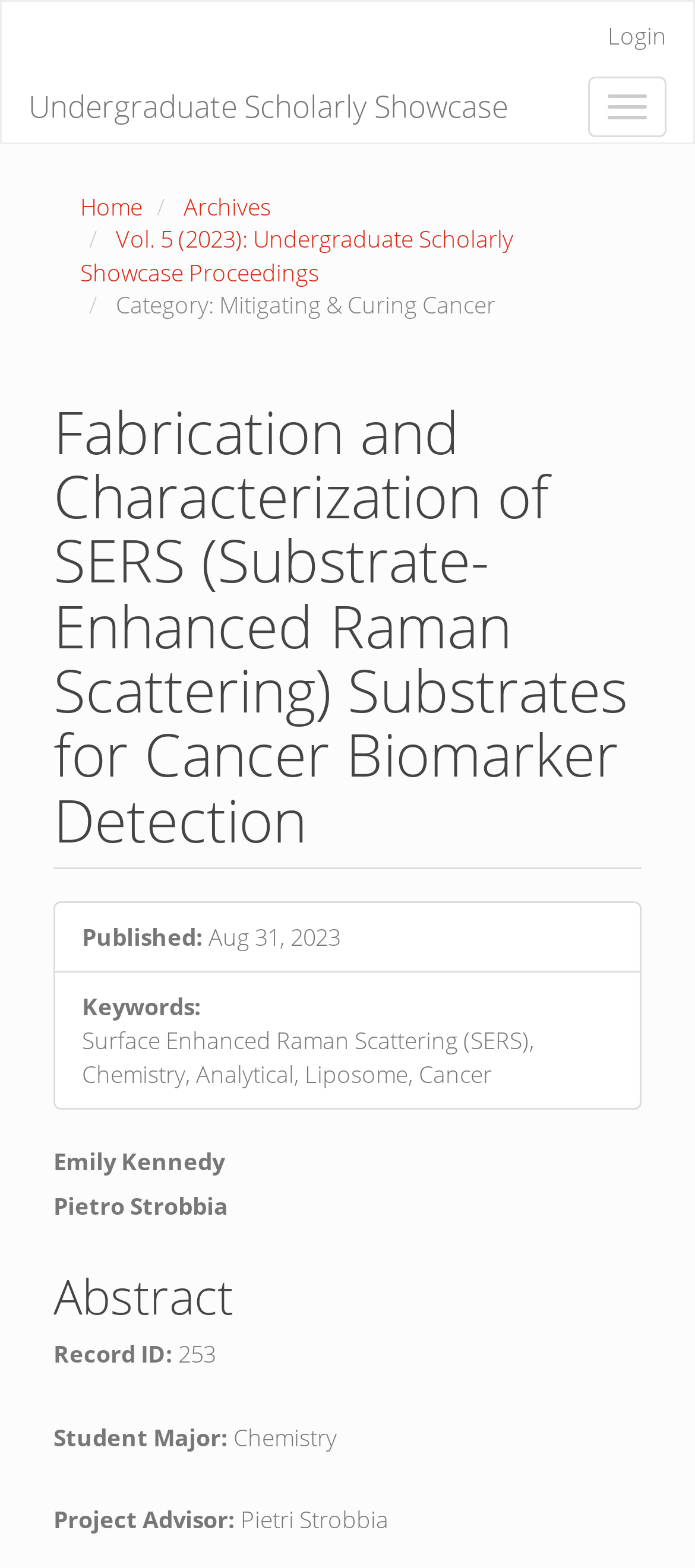What is the record ID of this article?
Using the information from the image, answer the question thoroughly.

I found the record ID by looking at the section below the abstract, where it says 'Record ID:' and then '253'.